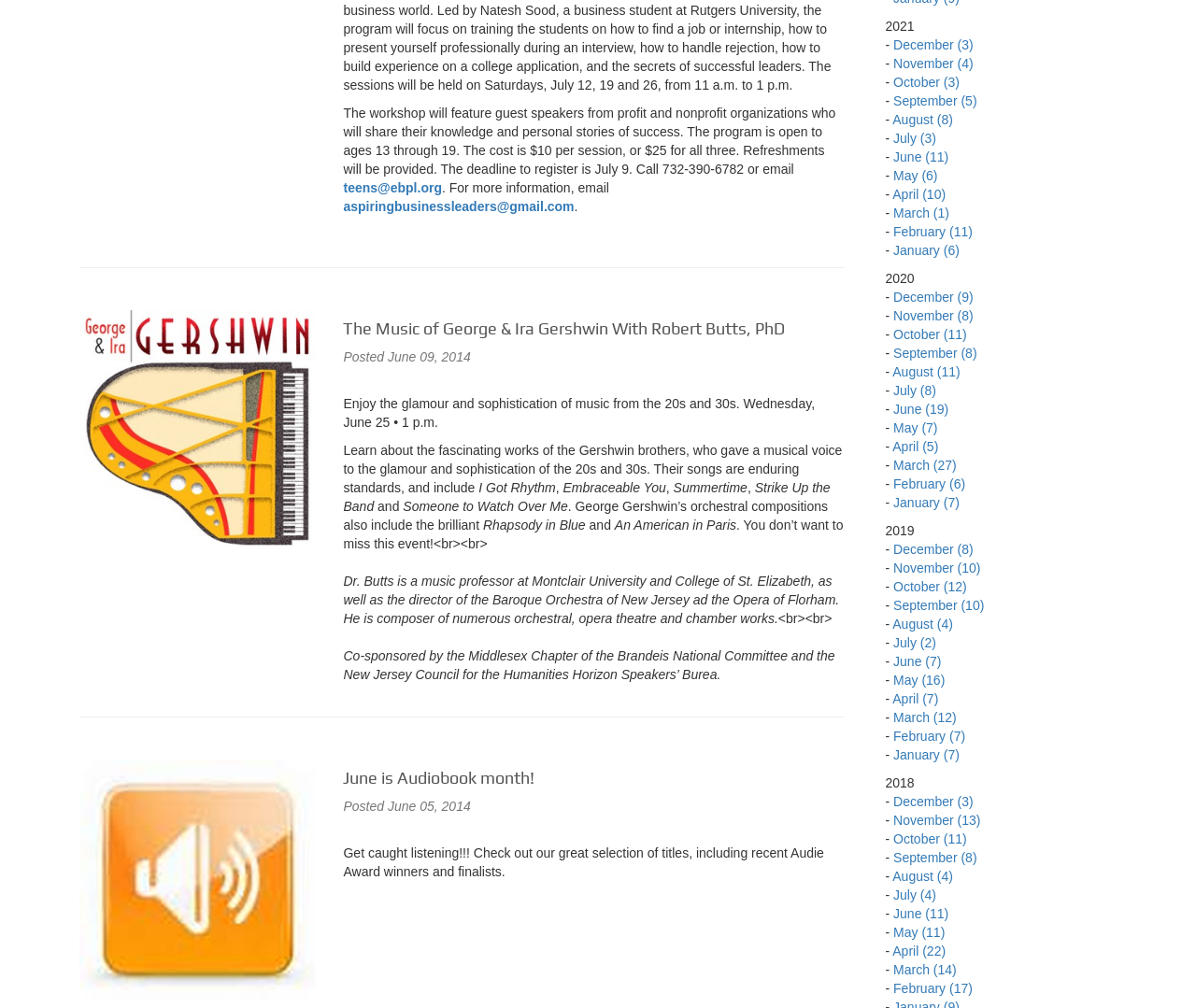Please identify the bounding box coordinates of the clickable area that will fulfill the following instruction: "Call 732-390-6782". The coordinates should be in the format of four float numbers between 0 and 1, i.e., [left, top, right, bottom].

[0.287, 0.105, 0.699, 0.176]